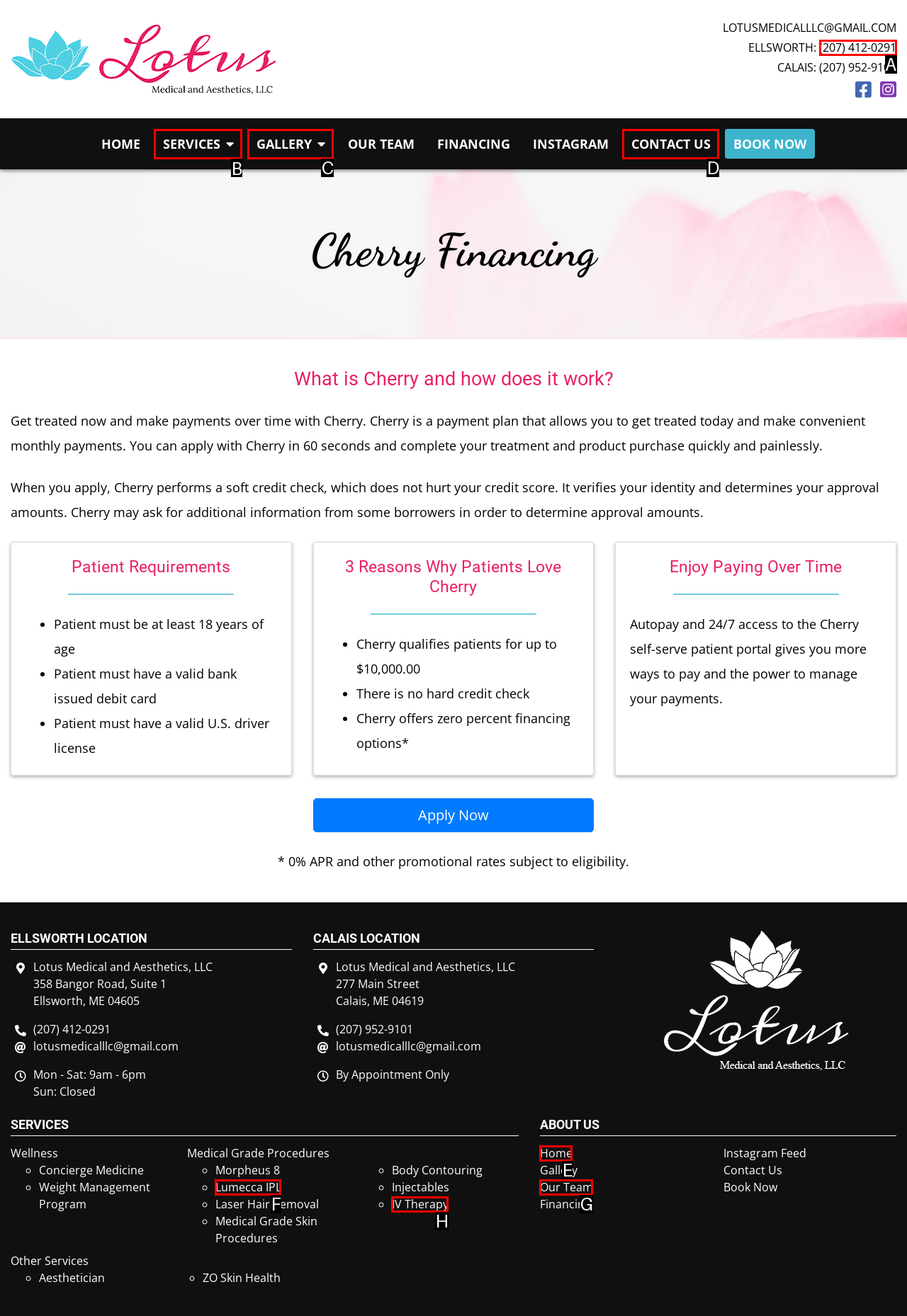Tell me which one HTML element I should click to complete this task: View services Answer with the option's letter from the given choices directly.

B